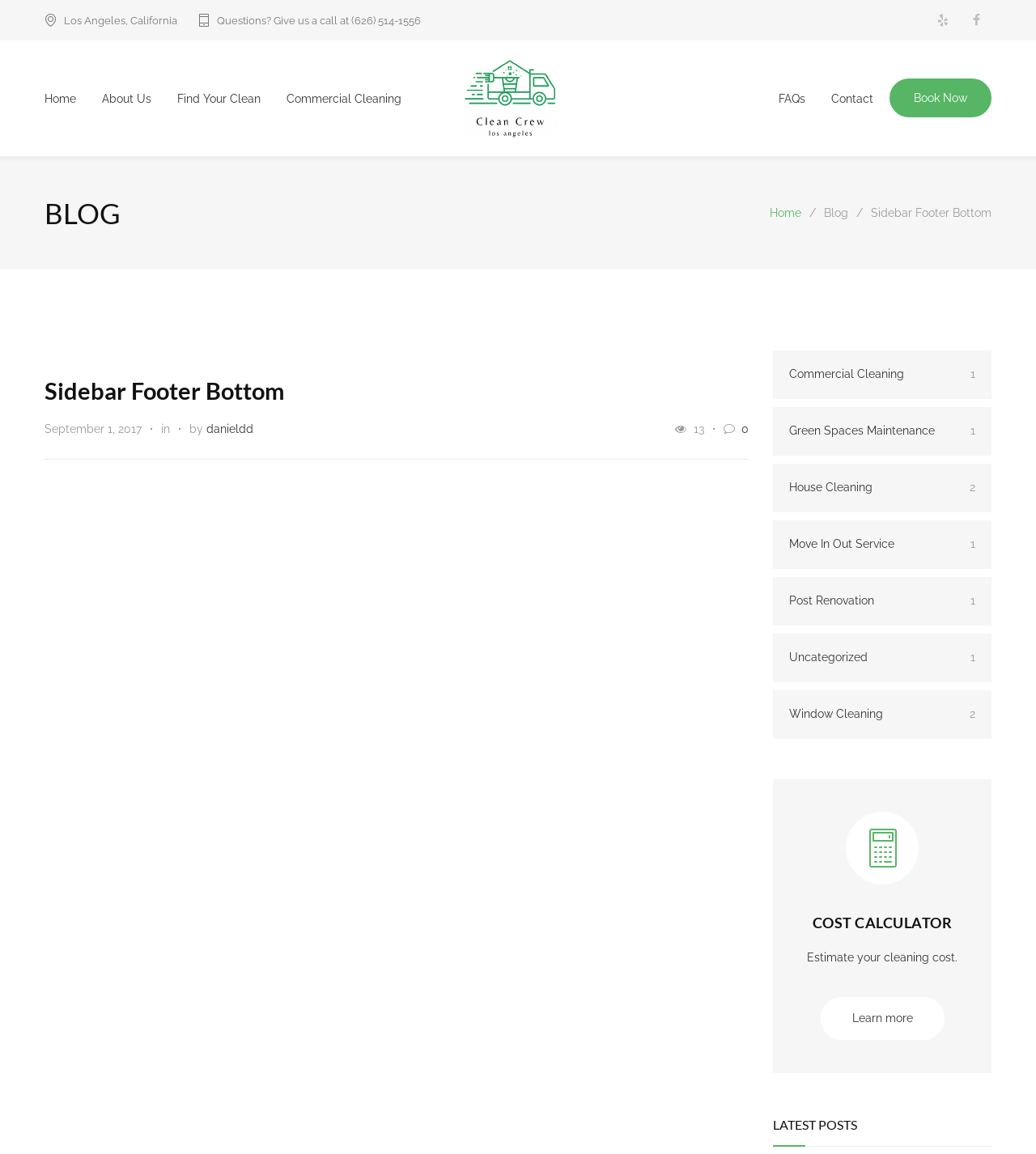Locate the bounding box of the UI element based on this description: "Find Your Clean". Provide four float numbers between 0 and 1 as [left, top, right, bottom].

[0.146, 0.067, 0.252, 0.104]